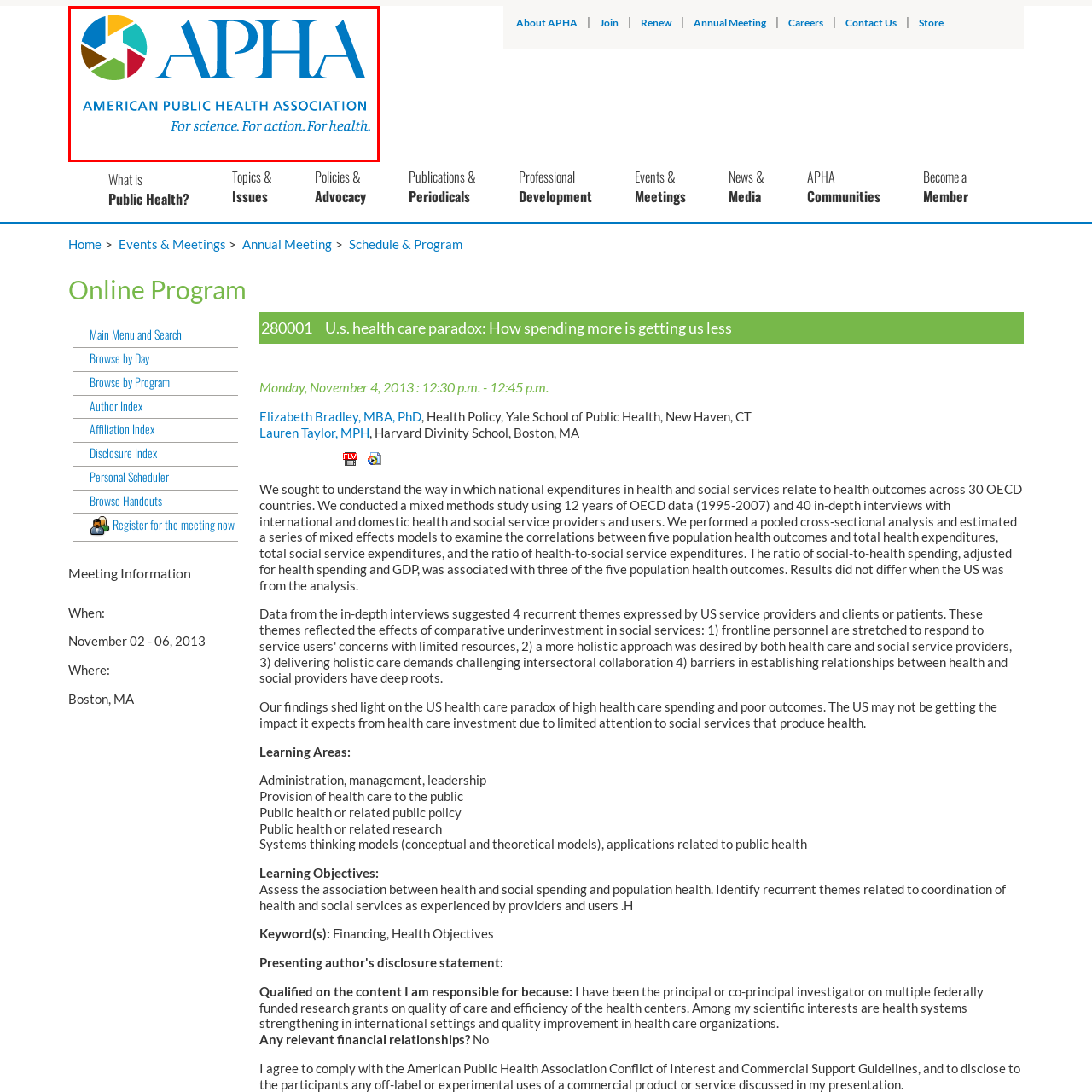Generate a detailed caption for the image contained in the red outlined area.

The image features the logo of the American Public Health Association (APHA), prominently displaying the letters "APHA" in a bold, blue font. Accompanying the acronym is a colorful emblem consisting of a circular design made up of segments in various hues, including blue, green, red, brown, and orange, symbolizing diversity and collaboration in public health. Below the logo, the association's full name, "American Public Health Association," is inscribed in a matching blue shade. The phrase "For science. For action. For health." succinctly conveys the organization's commitment to evidence-based public health practices and advocacy, reflecting its mission to promote and protect public health across communities. This image is likely showcased on a webpage related to the APHA’s 141st Annual Meeting and Exposition, emphasizing its role in the field of public health awareness and professional development.